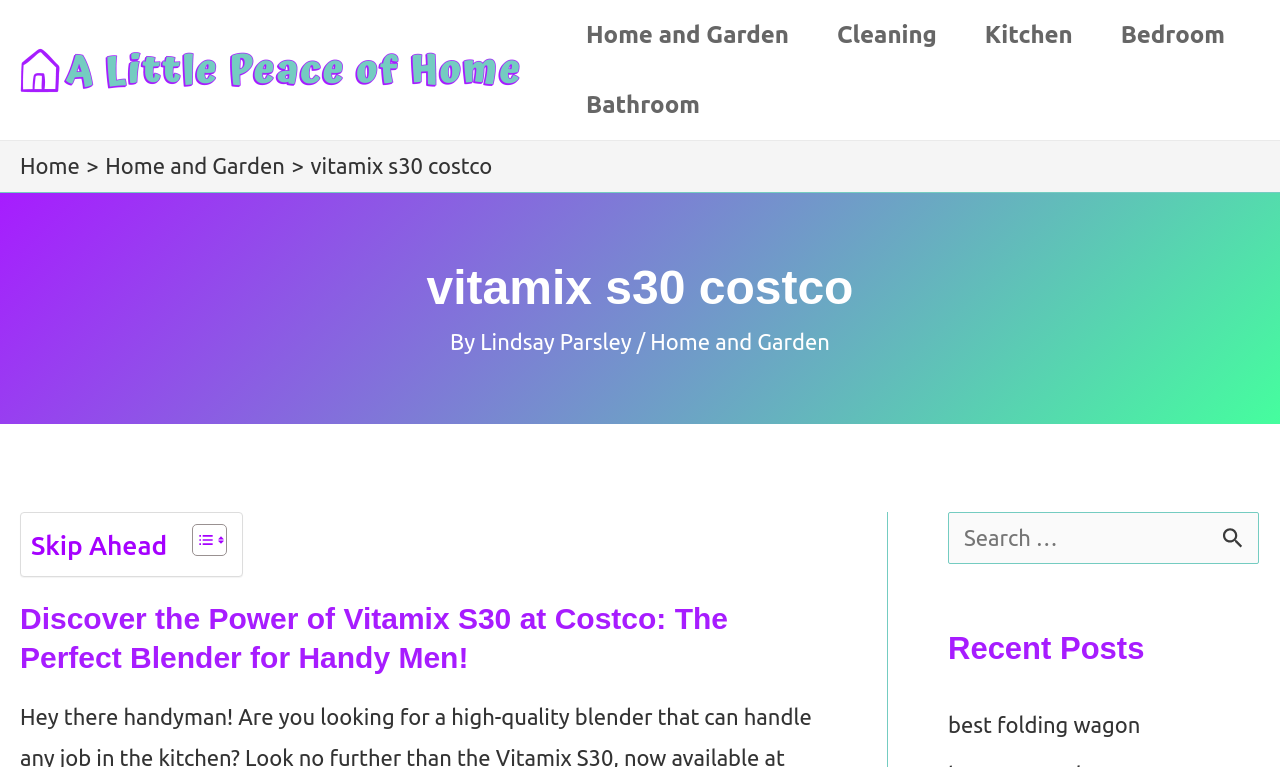What is the topic of the main article?
Please use the image to provide a one-word or short phrase answer.

Vitamix S30 at Costco